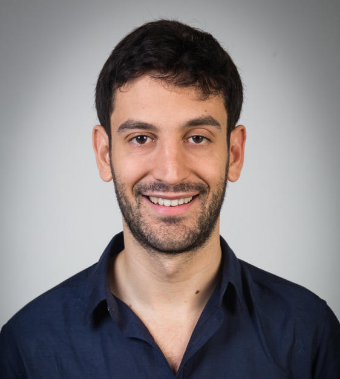What is the dominant color of the background?
Use the screenshot to answer the question with a single word or phrase.

Gray